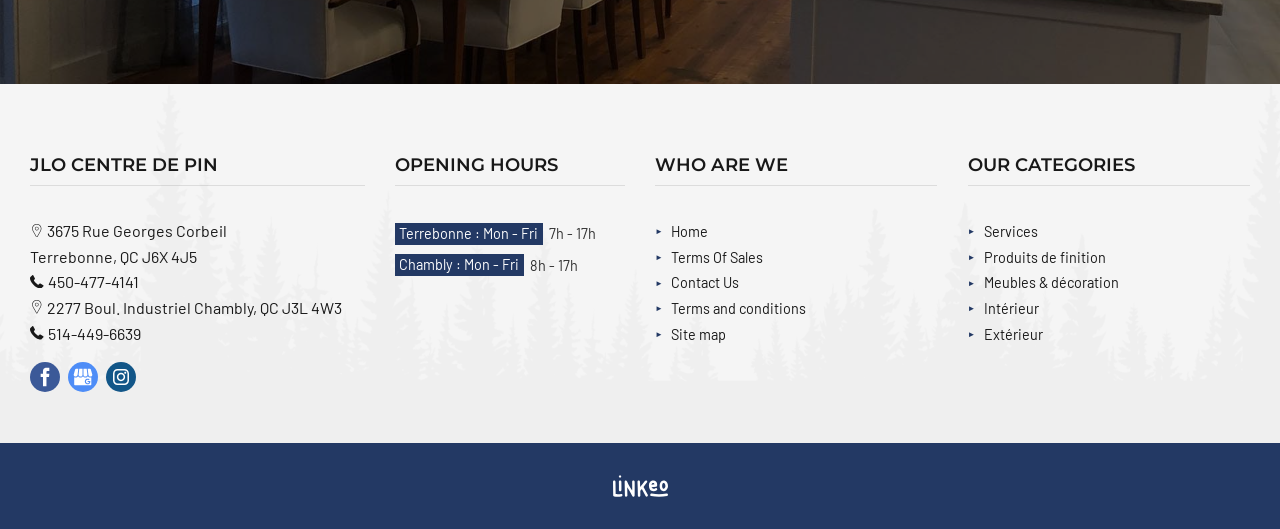Identify the bounding box of the HTML element described as: "Terms Of Sales".

[0.524, 0.47, 0.596, 0.502]